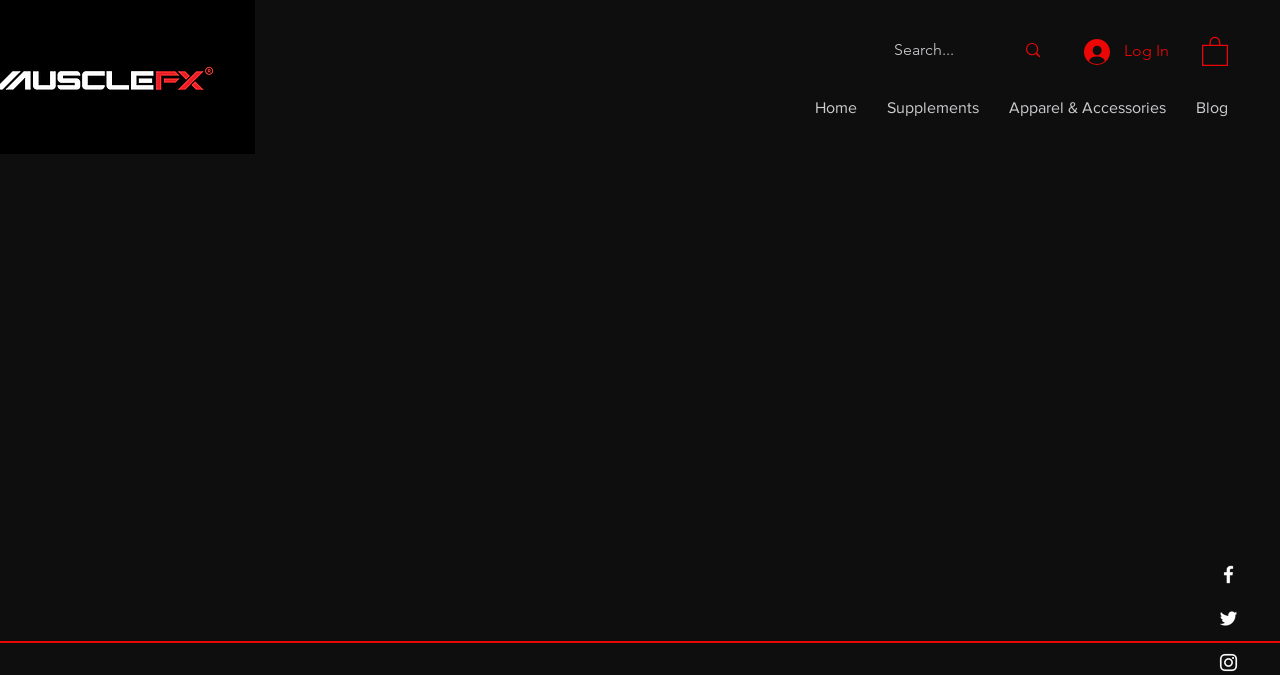Locate the bounding box coordinates of the clickable region to complete the following instruction: "visit the blog."

[0.923, 0.123, 0.971, 0.197]